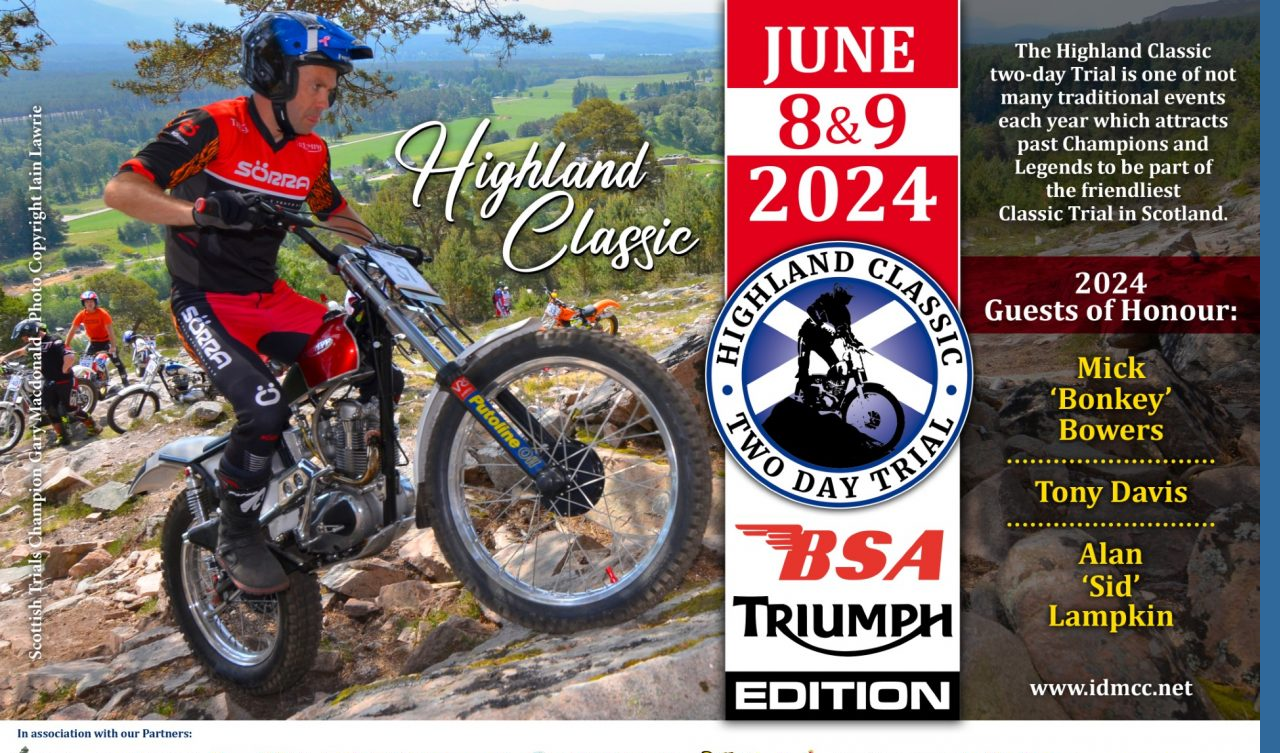Please extract the title of the webpage.

Highland Classic Two Day Trial